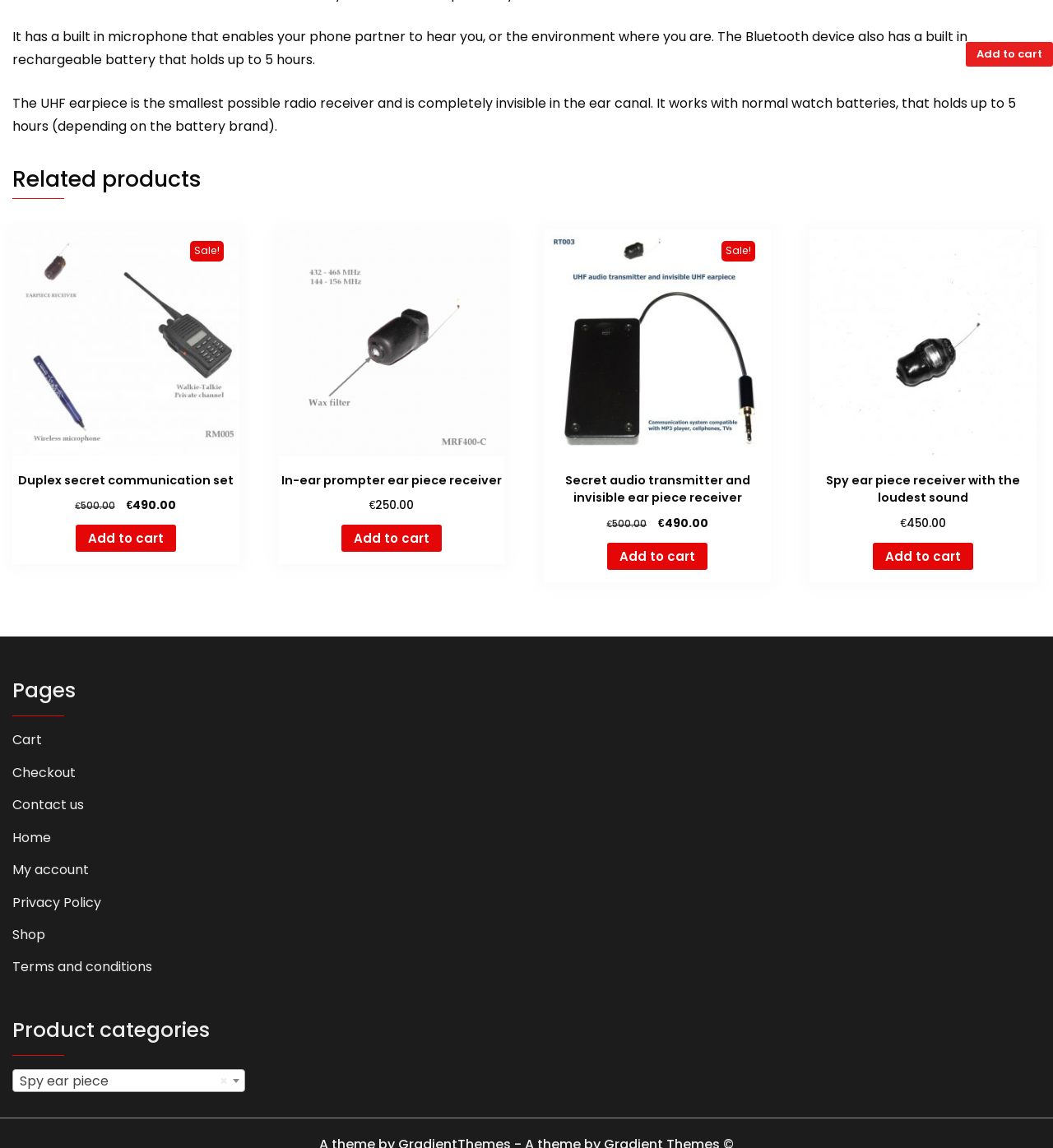Analyze the image and deliver a detailed answer to the question: What is the price of the Duplex secret communication set?

The answer can be found in the link element with the text 'Sale! Duplex secret communication set Original price was: €500.00. Current price is: €490.00.', which indicates that the current price of the Duplex secret communication set is €490.00.